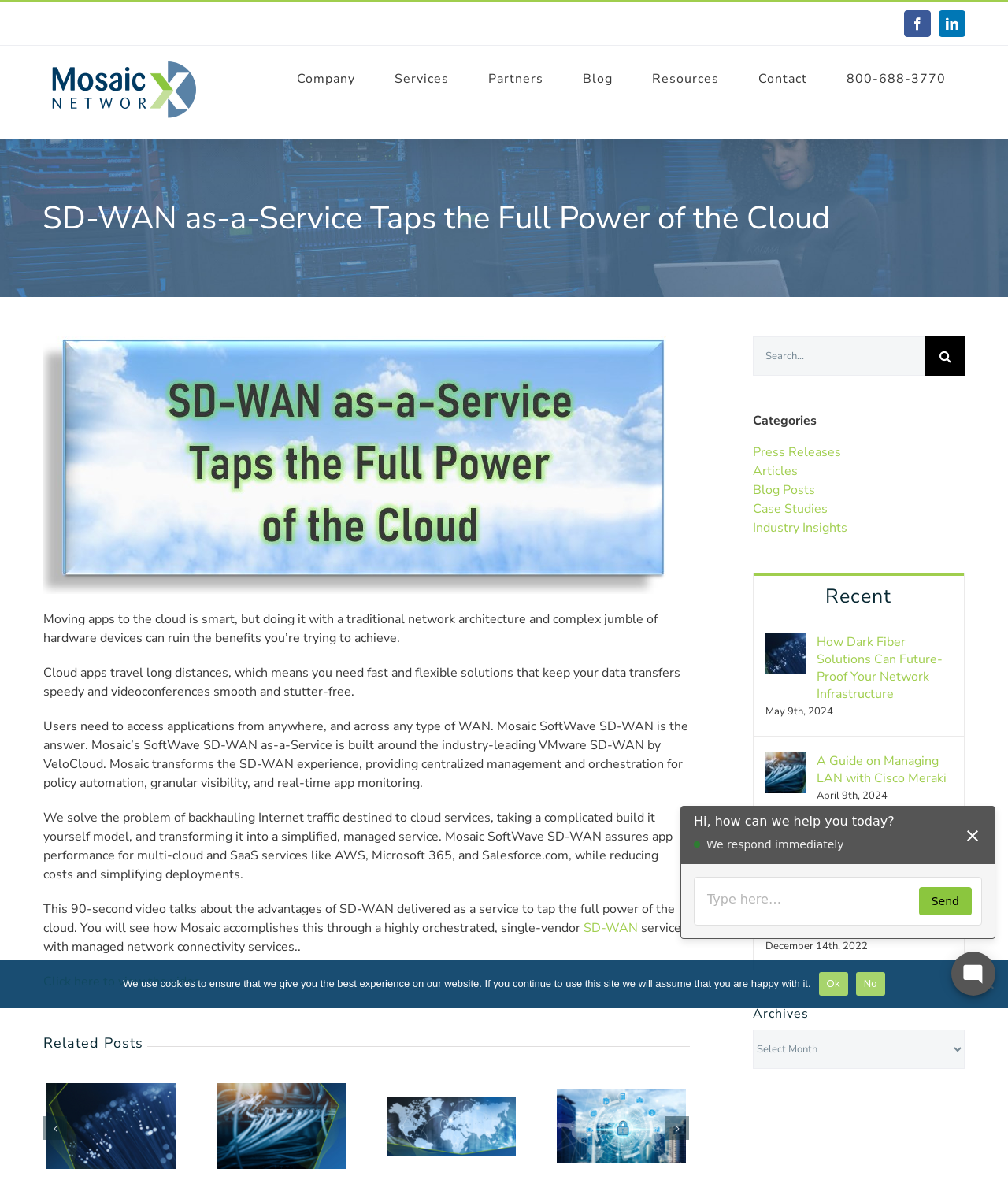Please use the details from the image to answer the following question comprehensively:
How many related posts are listed?

I found a section labeled 'Related Posts' and it lists four links to different articles, including 'How Dark Fiber Solutions Can Future-Proof Your Network Infrastructure', 'A Guide on Managing LAN with Cisco Meraki', 'An Overview of Cisco Meraki SD-WAN', and 'Experts Explain Why Cybersecurity Assessments Matter'.